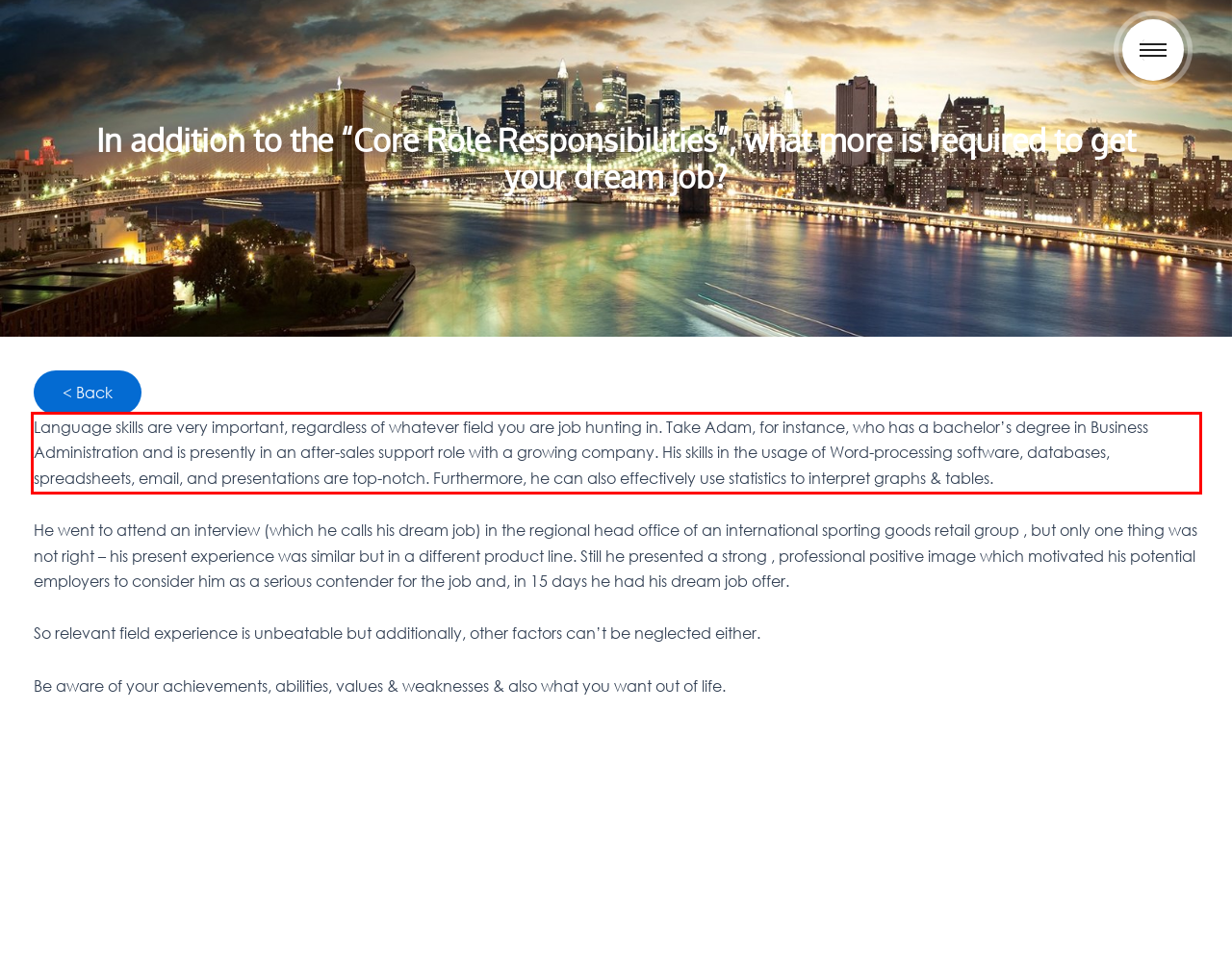Look at the webpage screenshot and recognize the text inside the red bounding box.

Language skills are very important, regardless of whatever field you are job hunting in. Take Adam, for instance, who has a bachelor’s degree in Business Administration and is presently in an after-sales support role with a growing company. His skills in the usage of Word-processing software, databases, spreadsheets, email, and presentations are top-notch. Furthermore, he can also effectively use statistics to interpret graphs & tables.